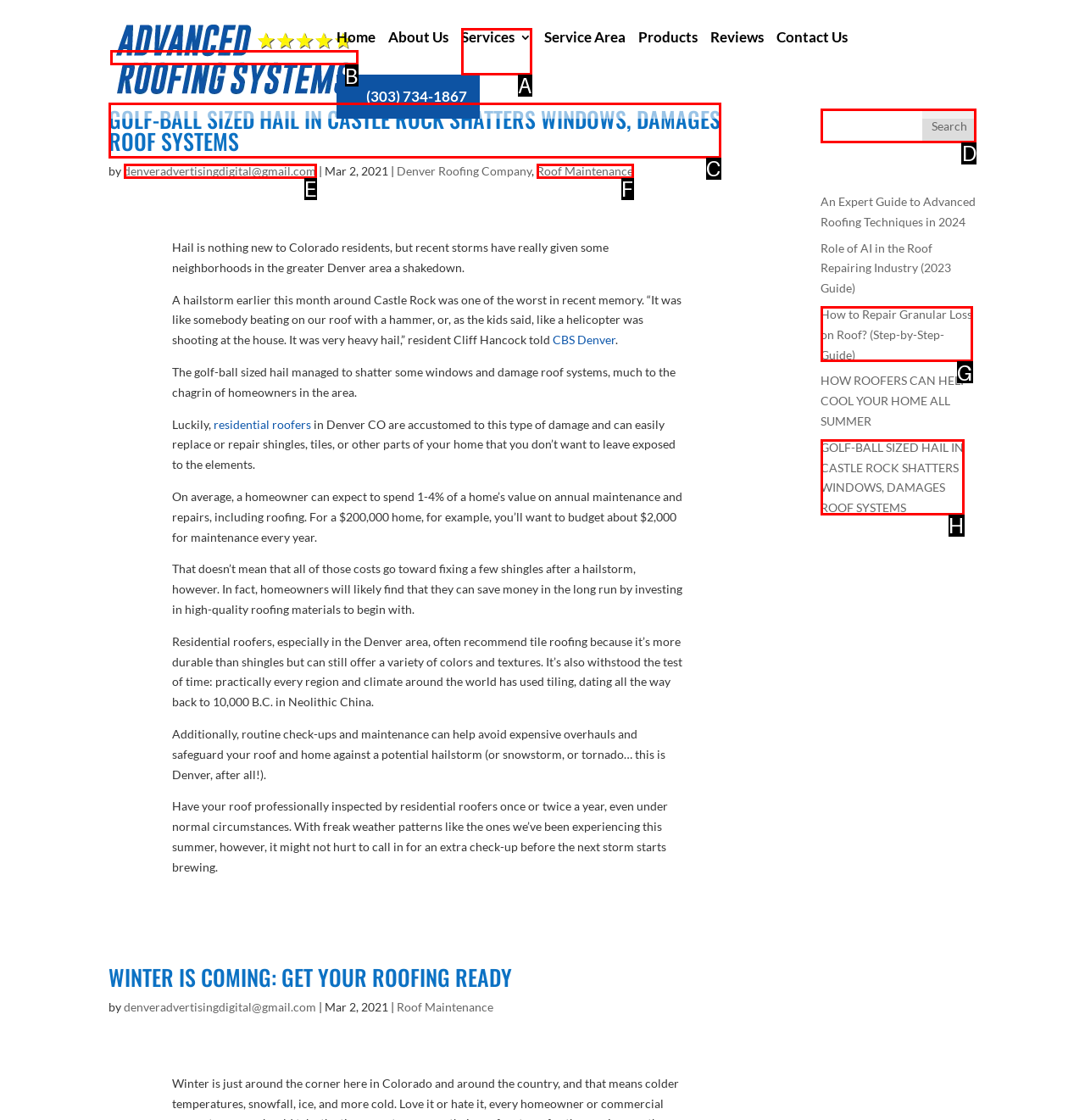Choose the correct UI element to click for this task: Click on the 'Advanced Roofing System' link Answer using the letter from the given choices.

B